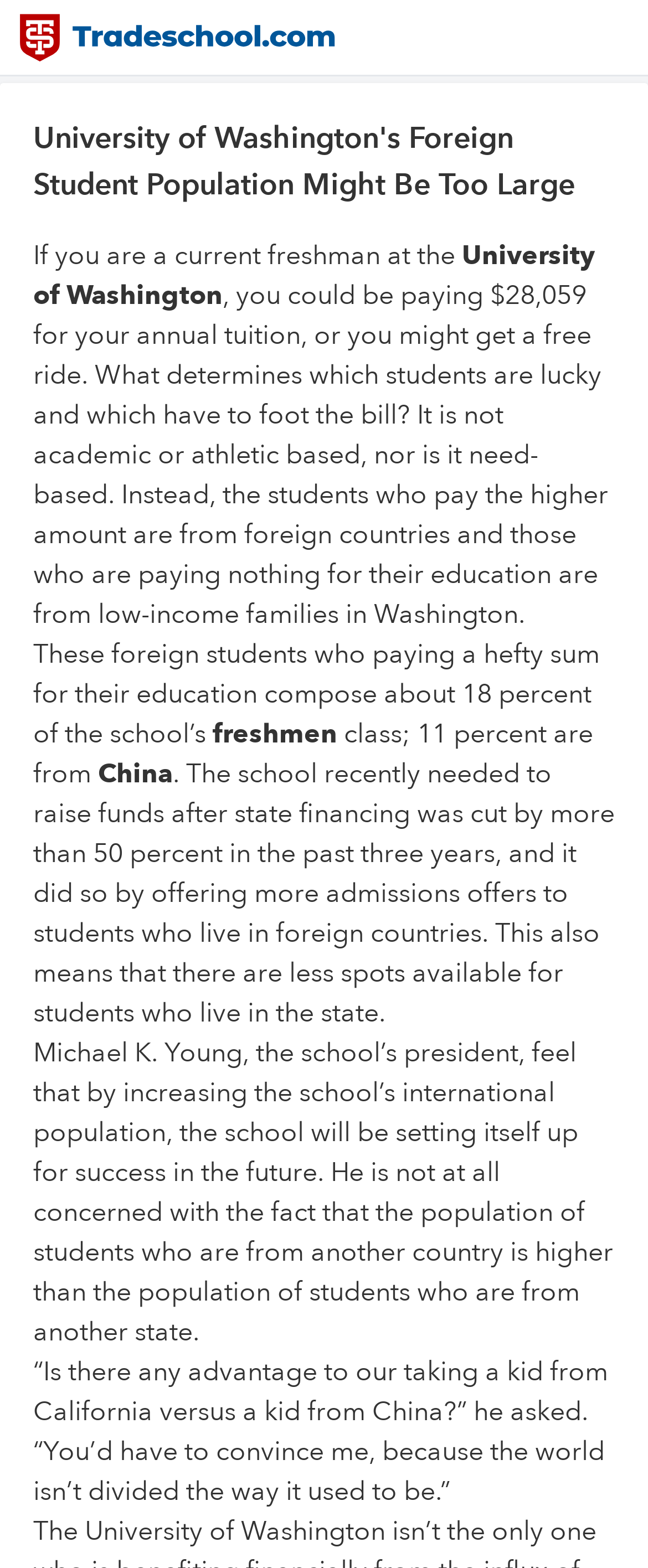What percentage of freshmen are from foreign countries?
Using the information presented in the image, please offer a detailed response to the question.

According to the text, 'These foreign students who are paying a hefty sum for their education compose about 18 percent of the school’s freshmen class; 11 percent are from China.'